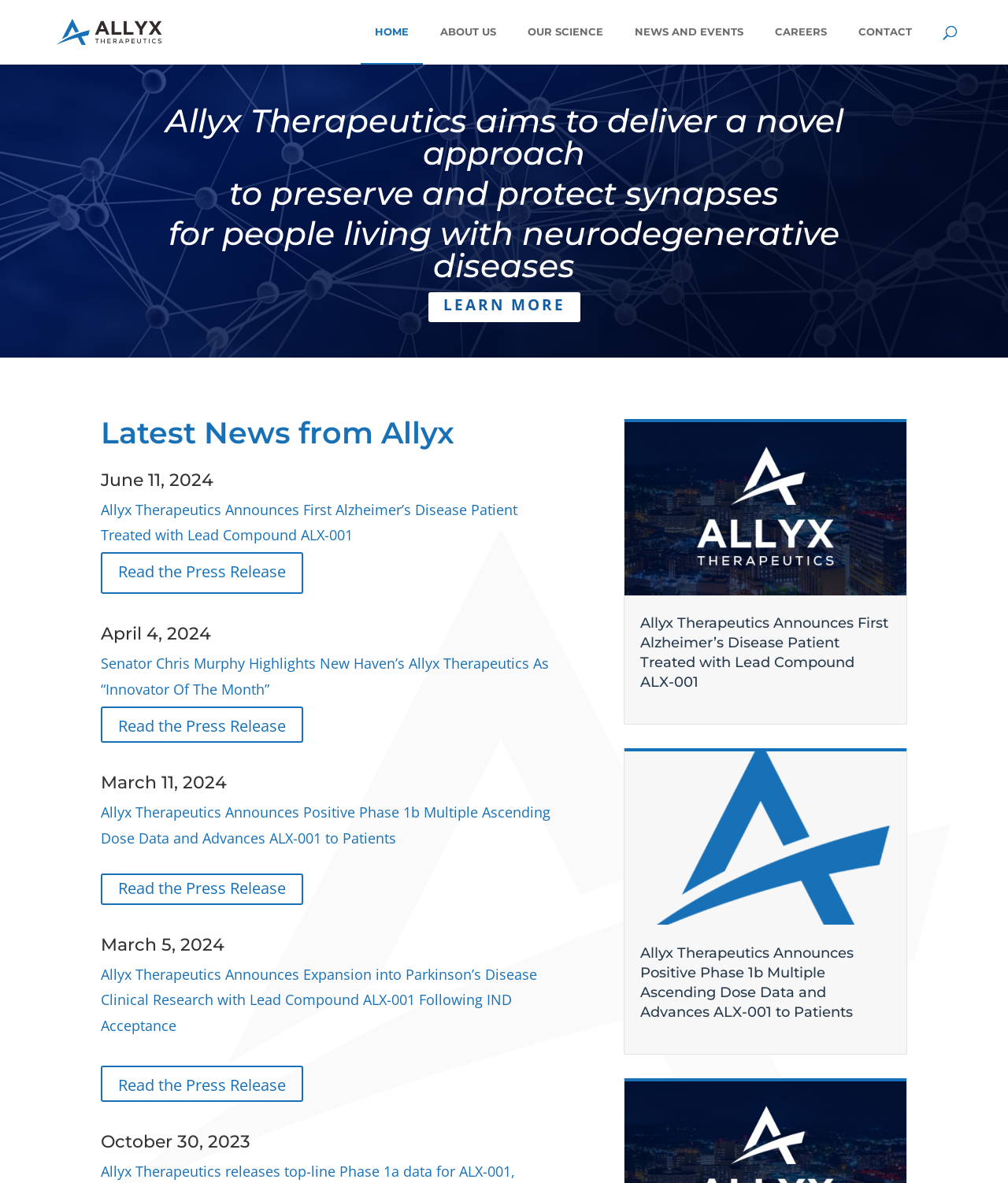Determine the bounding box coordinates of the clickable region to follow the instruction: "Search for something".

[0.05, 0.0, 0.95, 0.001]